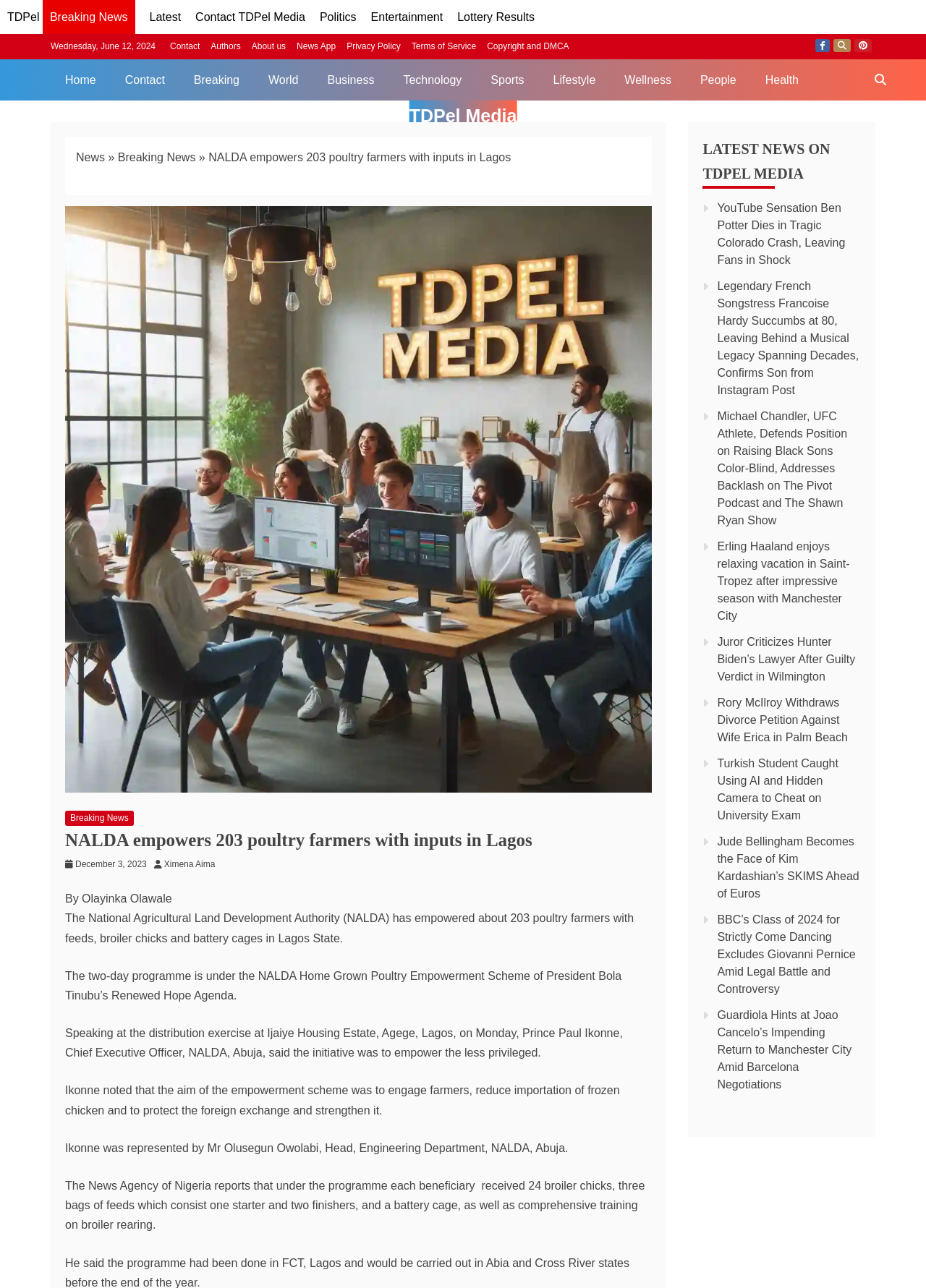Please locate the bounding box coordinates for the element that should be clicked to achieve the following instruction: "Read the latest news on 'YouTube Sensation Ben Potter Dies in Tragic Colorado Crash'". Ensure the coordinates are given as four float numbers between 0 and 1, i.e., [left, top, right, bottom].

[0.775, 0.157, 0.913, 0.206]